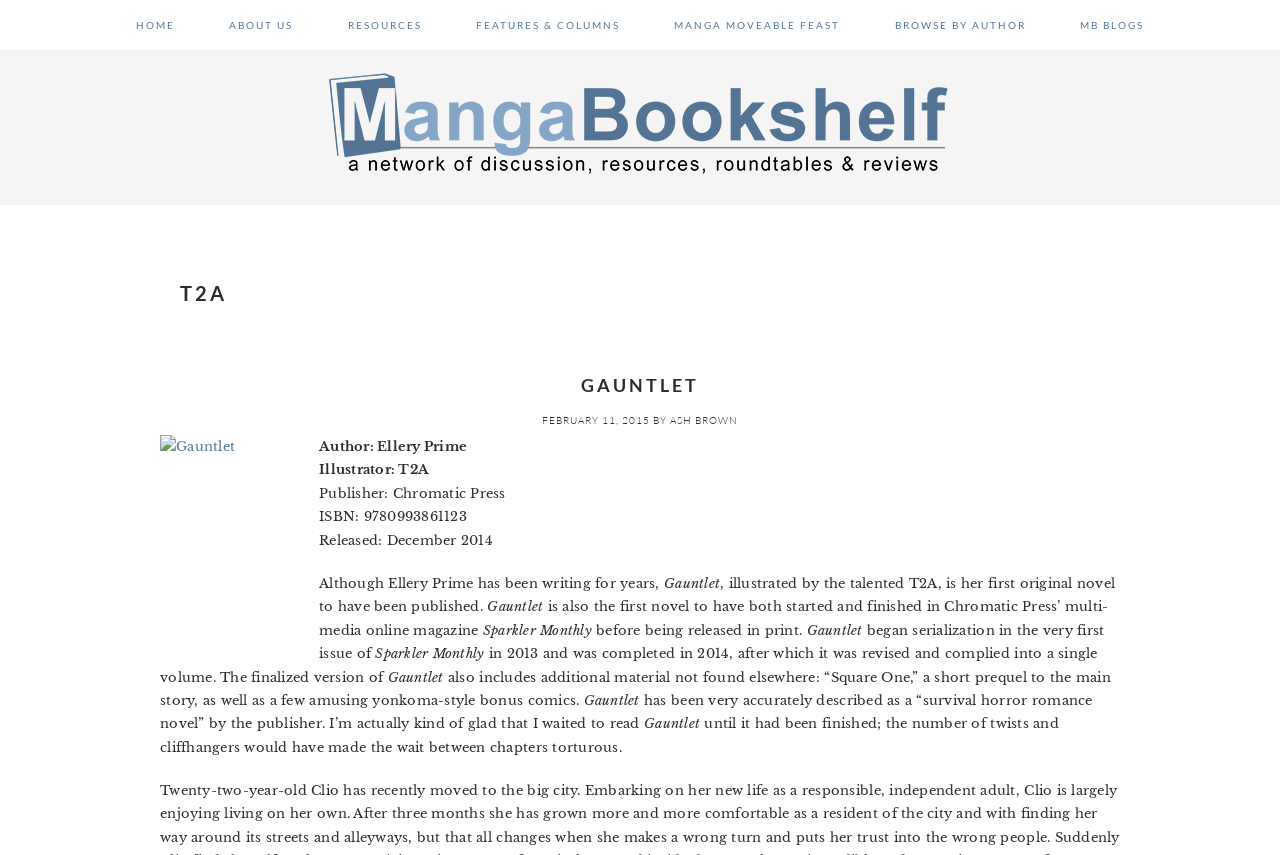Provide an in-depth caption for the contents of the webpage.

The webpage is about a manga bookshelf, specifically featuring a novel called "Gauntlet" by Ellery Prime and illustrated by T2A. At the top, there are three "Skip to" links, followed by a main navigation menu with links to "HOME", "ABOUT US", "RESOURCES", "FEATURES & COLUMNS", and "MANGA MOVEABLE FEAST". Below the navigation menu, there is a prominent link to "MANGA BOOKSHELF".

The main content of the page is dedicated to "Gauntlet", with a heading "T2A" and a subheading "Gauntlet". There is an image of the novel's cover on the left side, accompanied by a brief summary and details about the author, illustrator, publisher, ISBN, and release date. The text describes the novel as a "survival horror romance novel" and mentions that it was first published in a multi-media online magazine called "Sparkler Monthly" before being released in print.

The page also includes a brief review or commentary about the novel, discussing its twists and cliffhangers, and how it's better to have read it after it was completed. The text is divided into several paragraphs, with some highlighted keywords and phrases, such as "Gauntlet", "Sparkler Monthly", and "T2A". Overall, the page appears to be a detailed book description or review, with a focus on the novel "Gauntlet" and its creators.